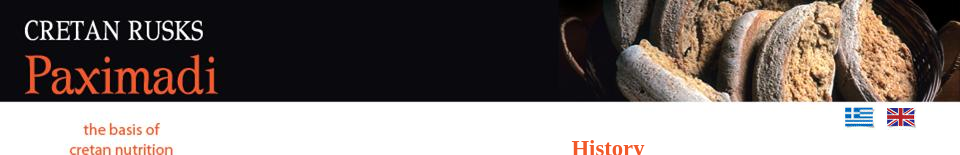What is the texture of the rustic rusks?
Please provide a detailed and thorough answer to the question.

The caption describes the rustic, round rusks as boasting a dense texture, which showcases the artisanal quality of this ancient product.